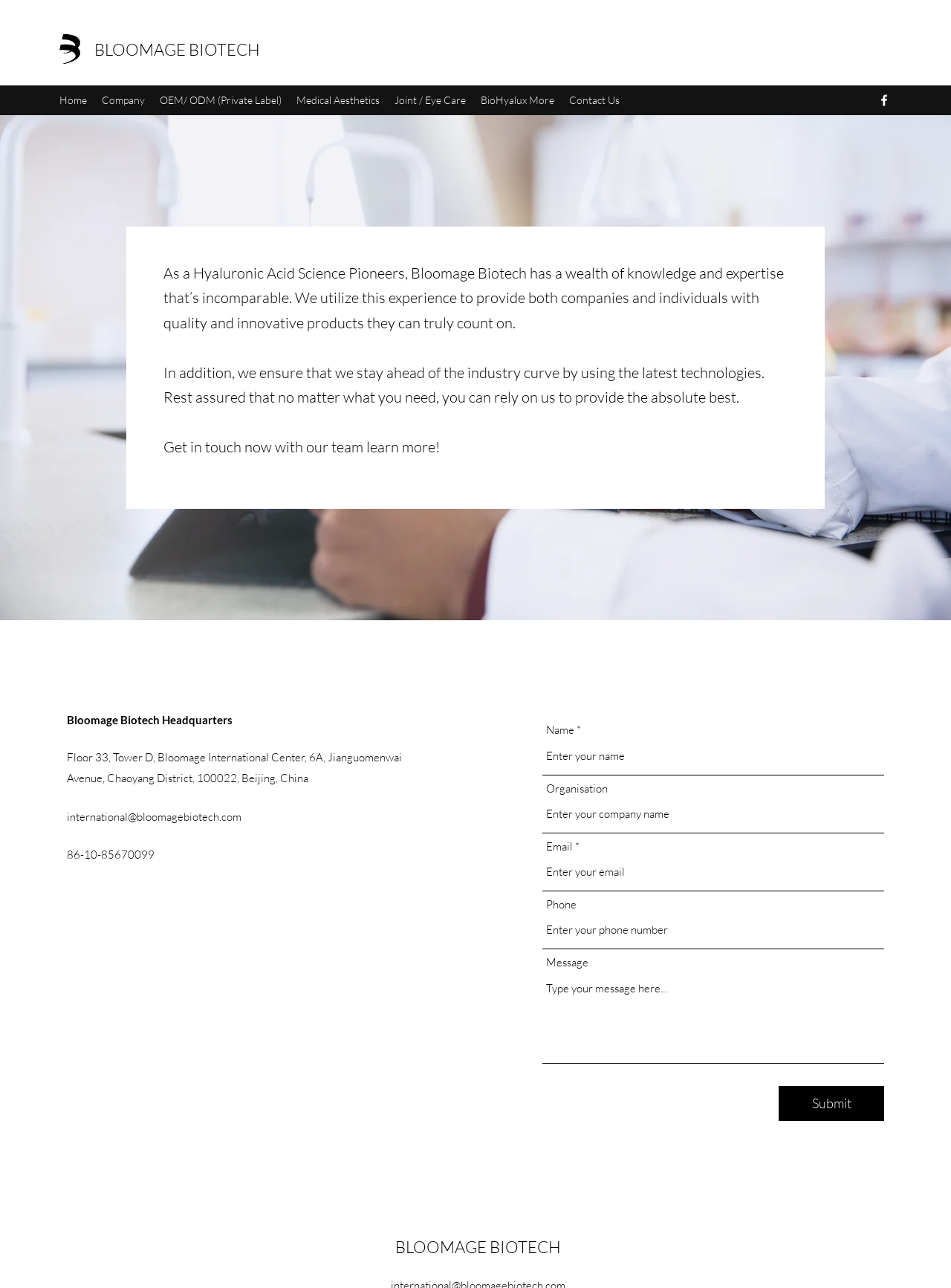Locate the bounding box of the UI element based on this description: "Ship tận nhà". Provide four float numbers between 0 and 1 as [left, top, right, bottom].

None